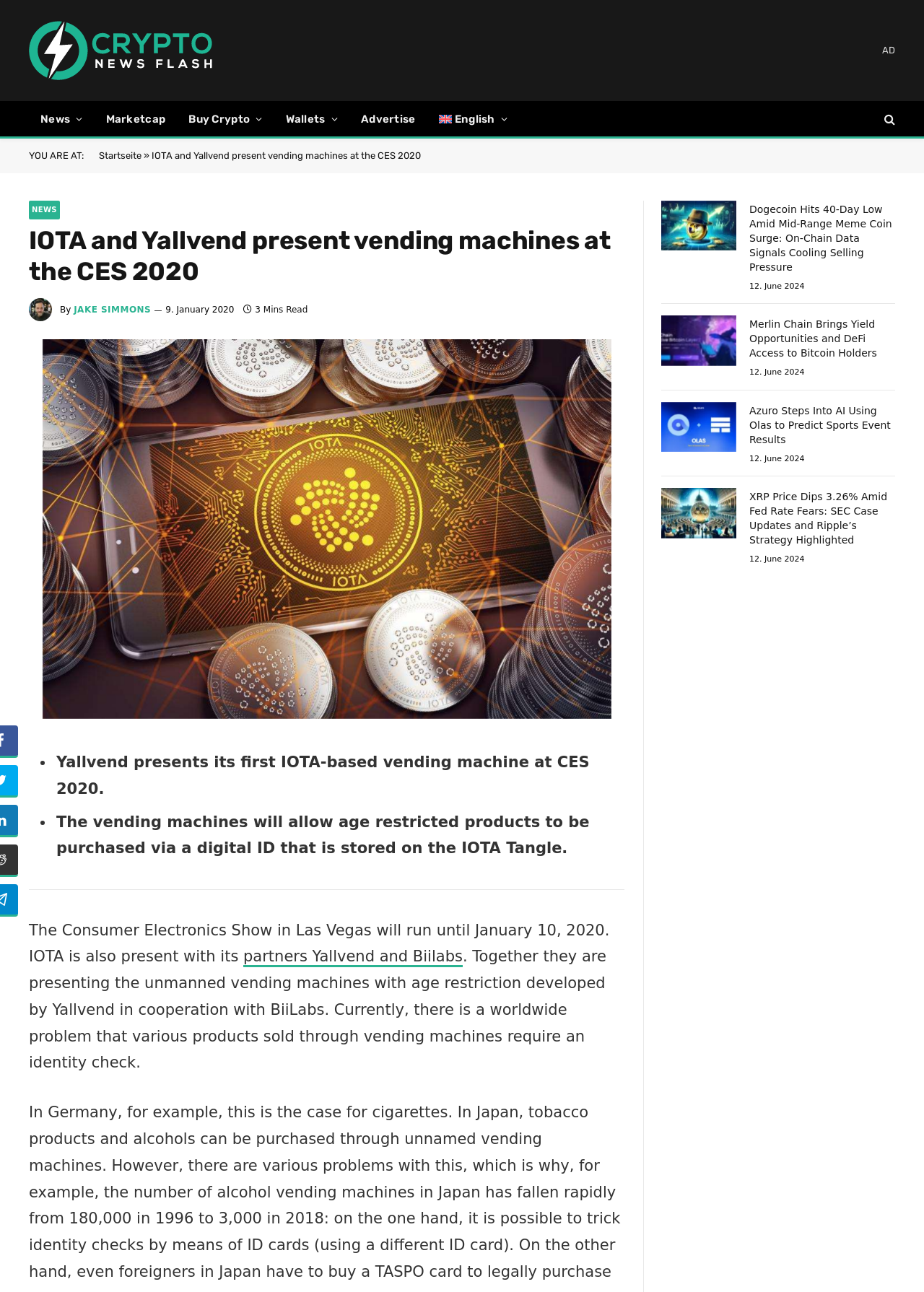What is the purpose of the digital ID stored on the IOTA Tangle?
Refer to the screenshot and deliver a thorough answer to the question presented.

I found this answer by reading the text 'The vending machines will allow age restricted products to be purchased via a digital ID that is stored on the IOTA Tangle.' which explains the purpose of the digital ID.